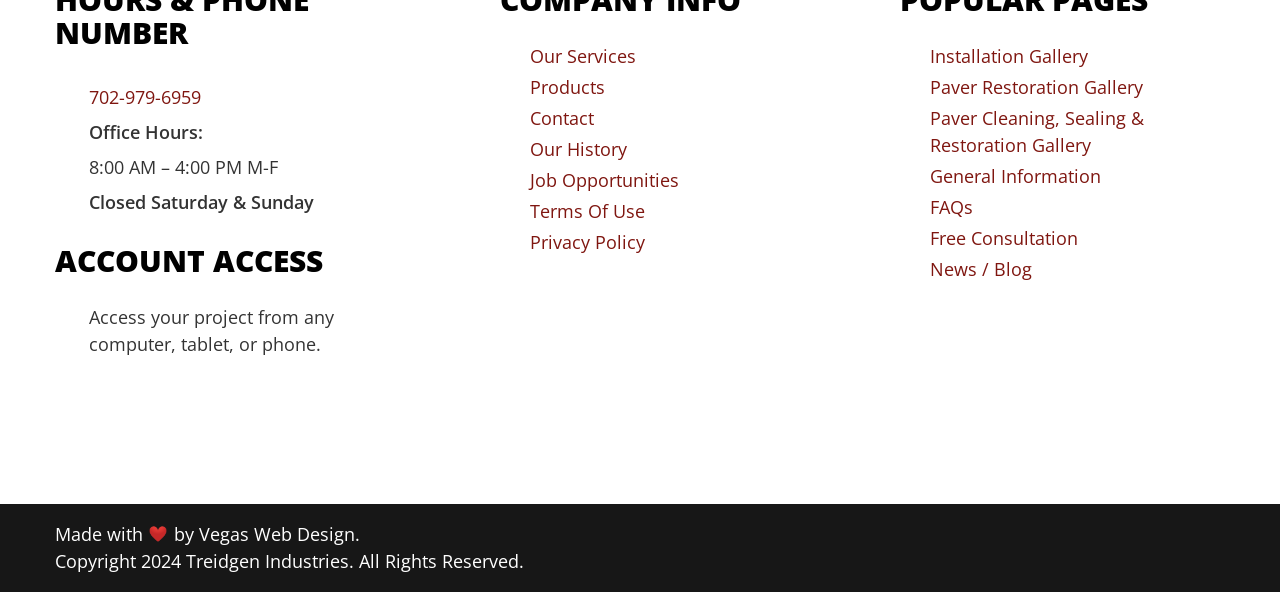Mark the bounding box of the element that matches the following description: "General Information".

[0.727, 0.277, 0.86, 0.318]